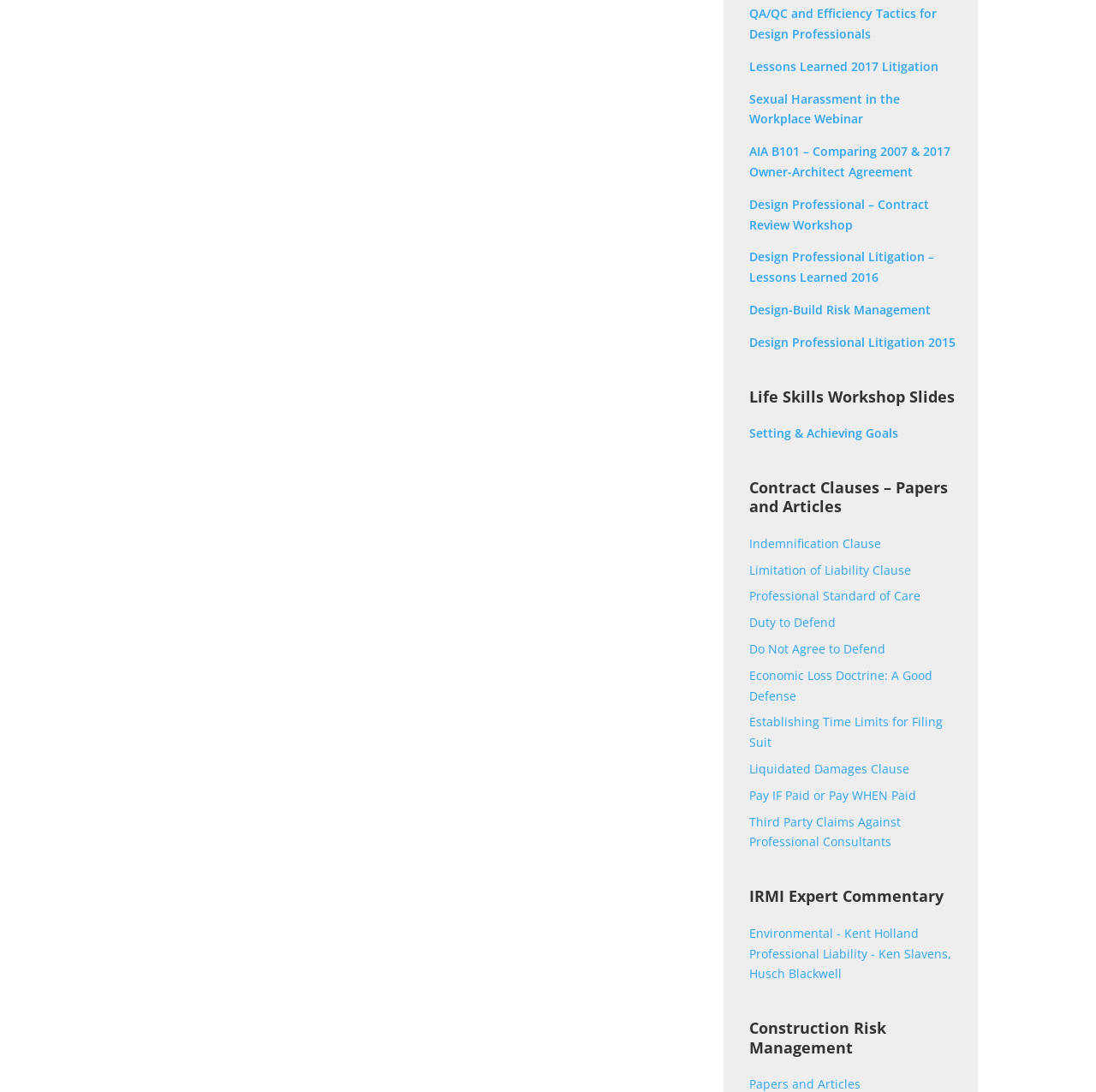Determine the bounding box coordinates of the element's region needed to click to follow the instruction: "Read about Indemnification Clause". Provide these coordinates as four float numbers between 0 and 1, formatted as [left, top, right, bottom].

[0.683, 0.49, 0.804, 0.505]